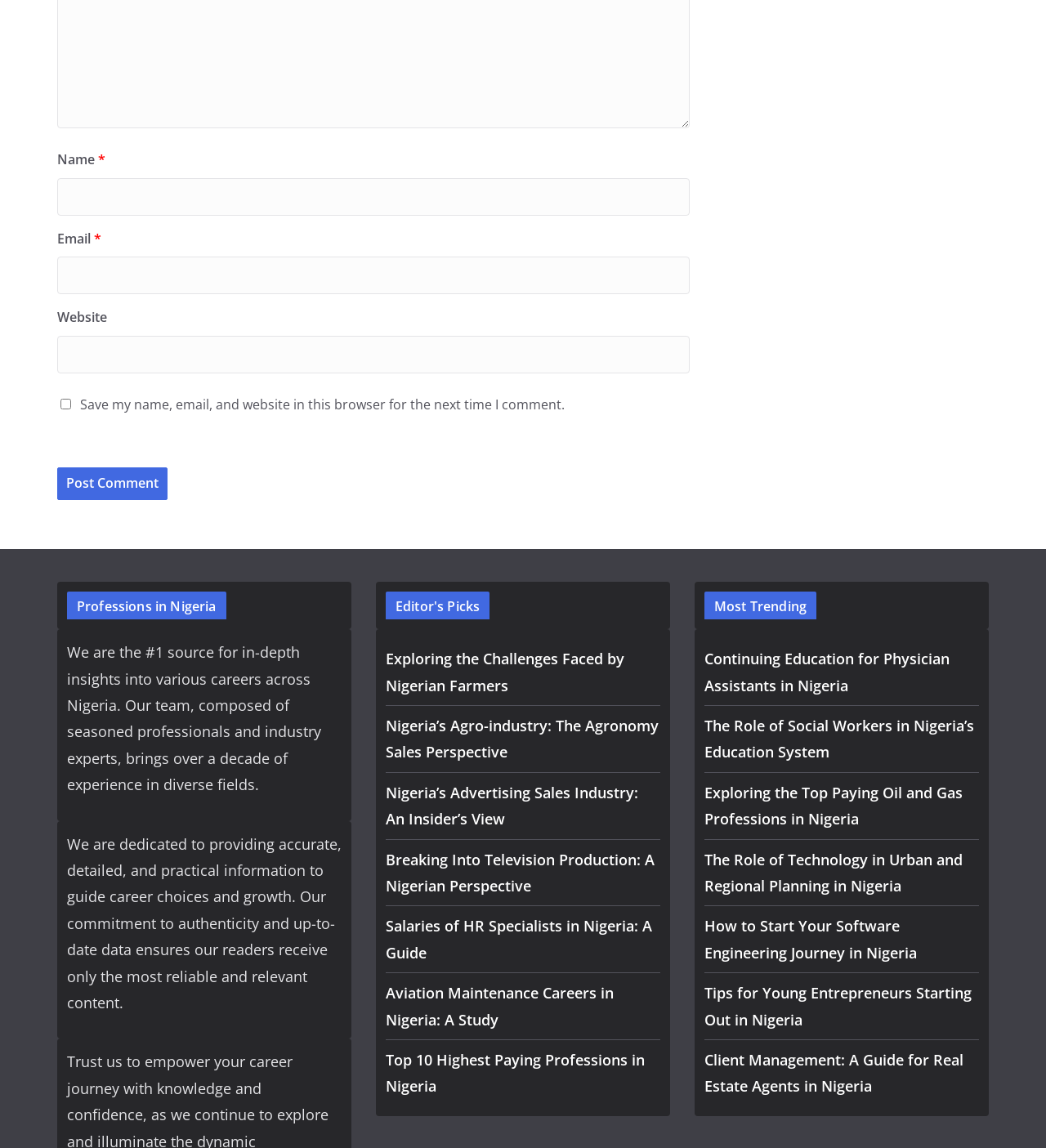Based on the element description "name="submit" value="Post Comment"", predict the bounding box coordinates of the UI element.

[0.055, 0.407, 0.16, 0.435]